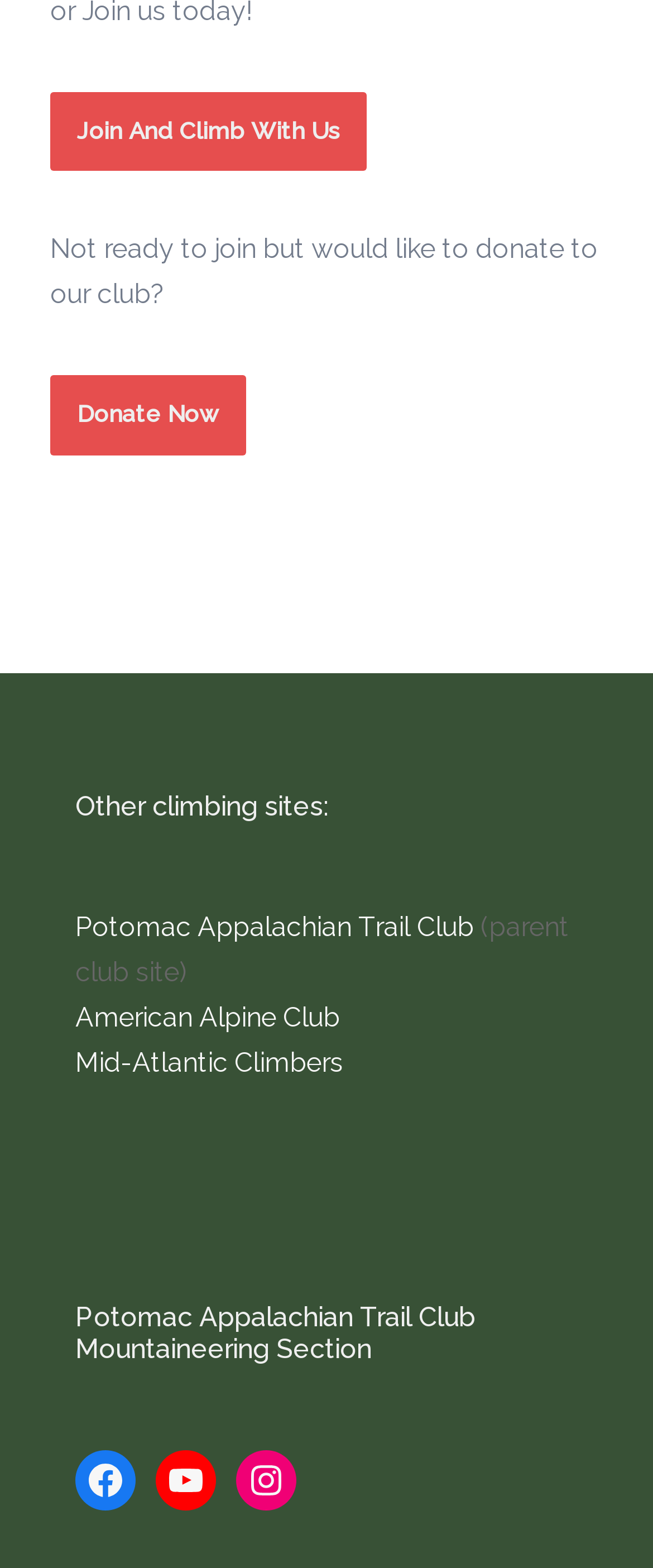Refer to the screenshot and give an in-depth answer to this question: How many social media links are available?

There are three social media links available at the bottom of the webpage, which are Facebook, YouTube, and Instagram, located within the bounding boxes of [0.115, 0.925, 0.208, 0.963], [0.238, 0.925, 0.331, 0.963], and [0.362, 0.925, 0.454, 0.963] respectively.